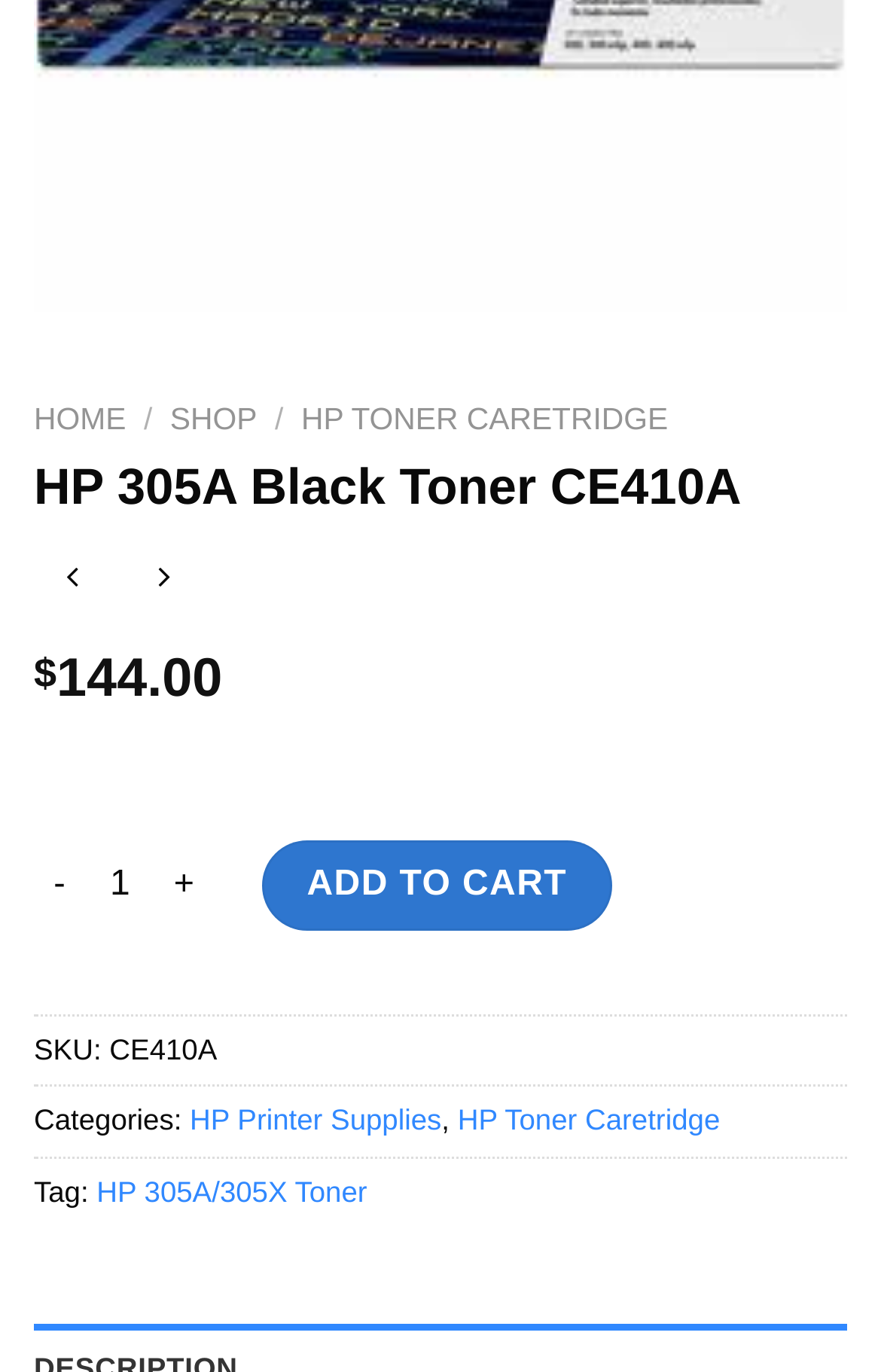Based on the description "Home", find the bounding box of the specified UI element.

[0.038, 0.293, 0.143, 0.318]